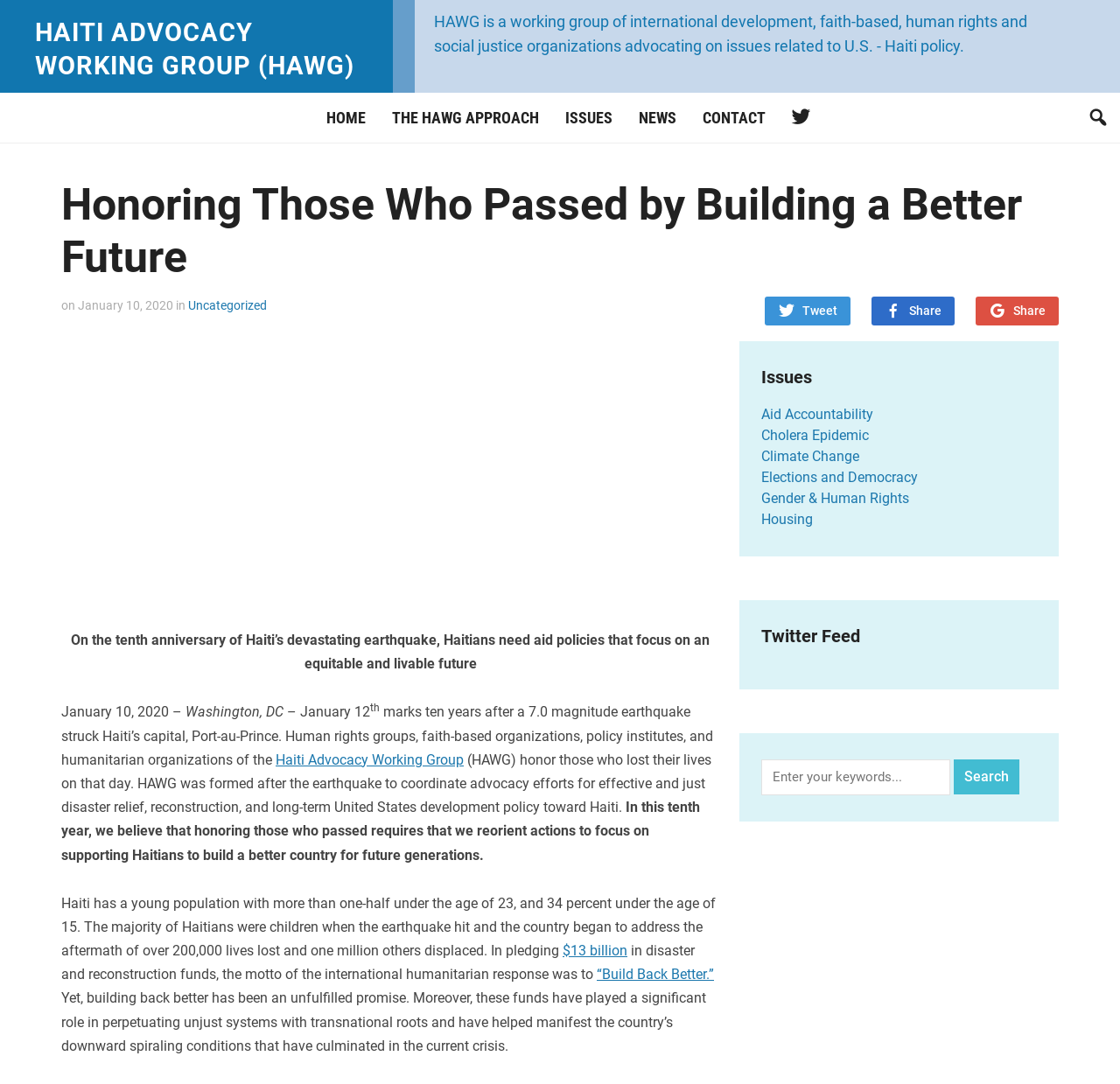What is the motto of the international humanitarian response?
Please answer the question with as much detail and depth as you can.

The motto of the international humanitarian response can be found in the link element that reads '“Build Back Better.”'. This is mentioned as the motto of the response to the earthquake.